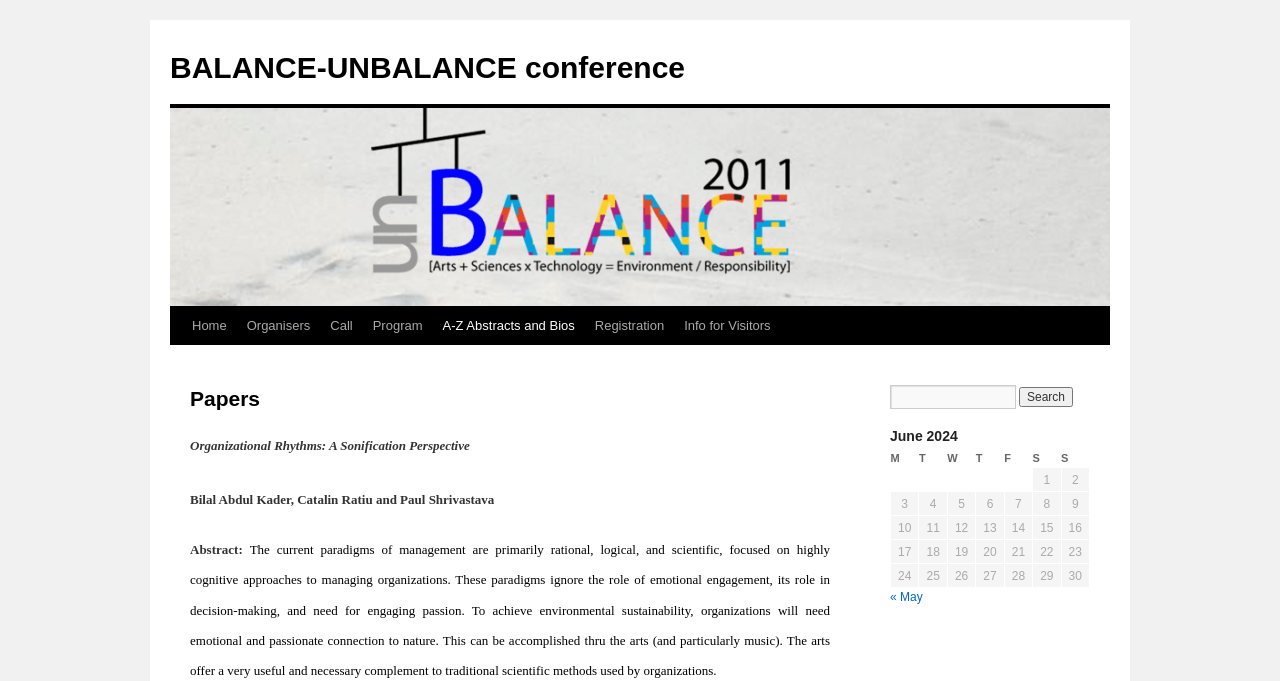Identify the bounding box for the described UI element: "Skip to content".

[0.132, 0.449, 0.148, 0.617]